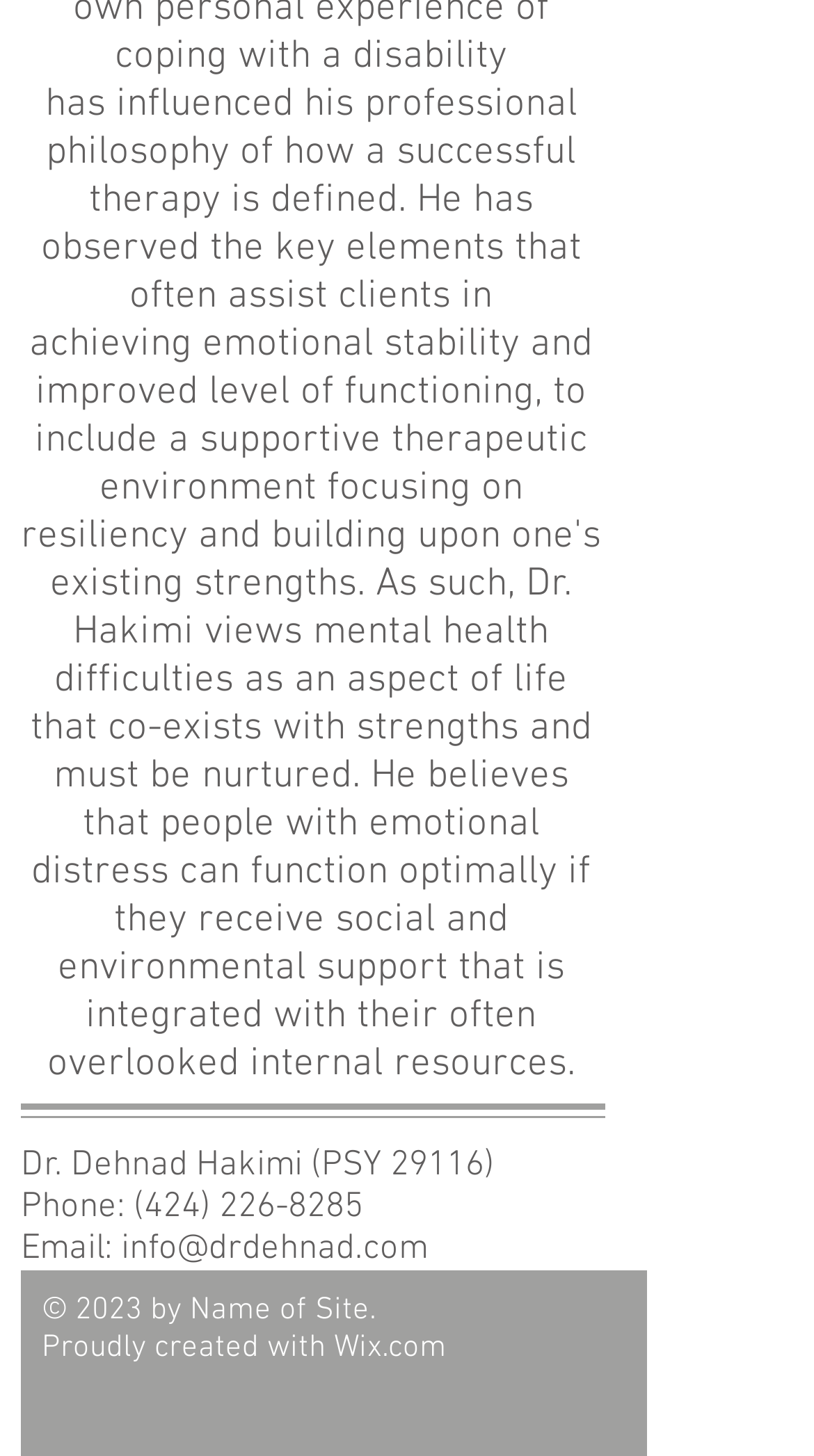What is the name of the doctor?
Please look at the screenshot and answer in one word or a short phrase.

Dr. Dehnad Hakimi